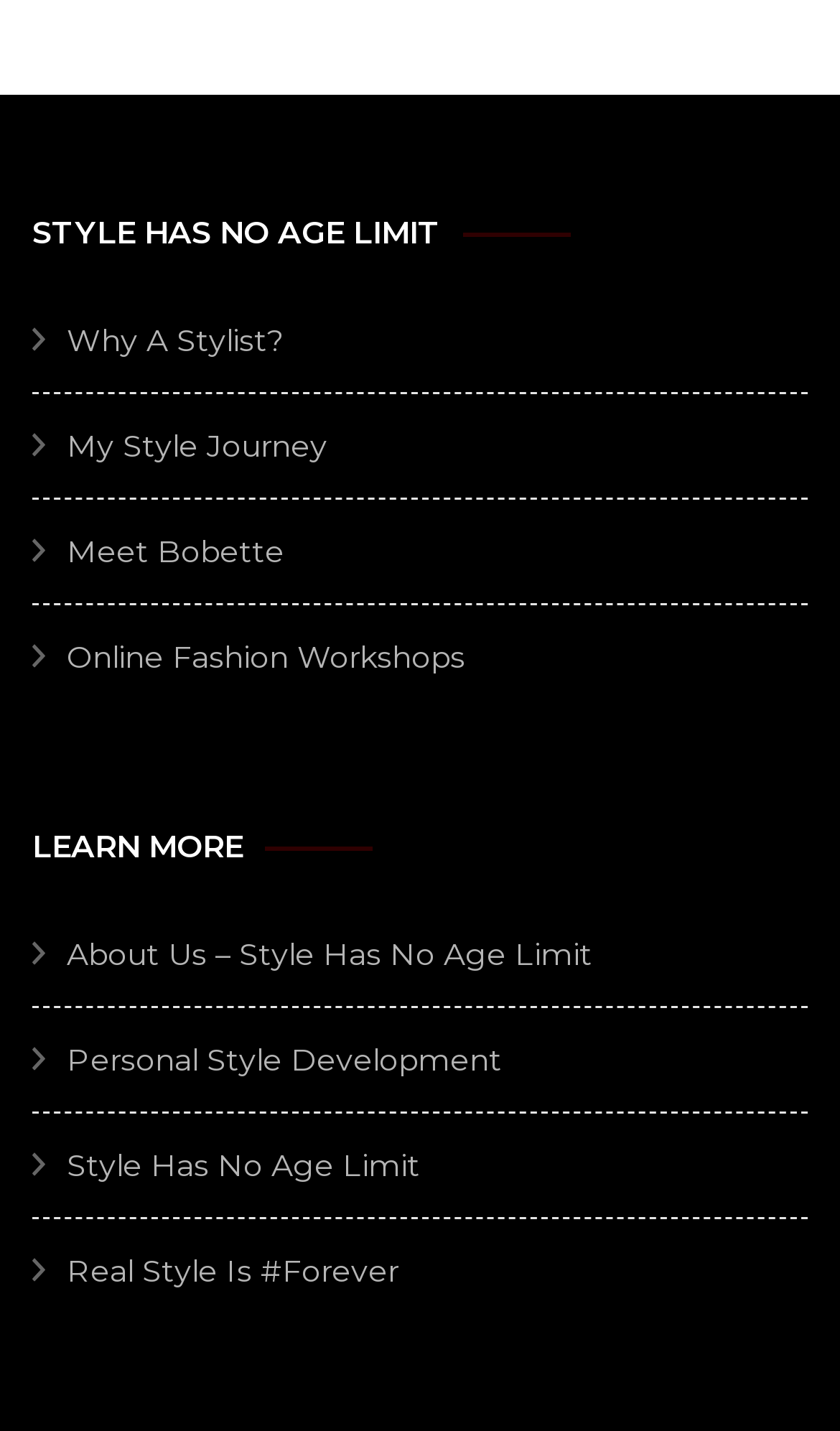How many links are below the 'LEARN MORE' heading?
Using the image, give a concise answer in the form of a single word or short phrase.

4